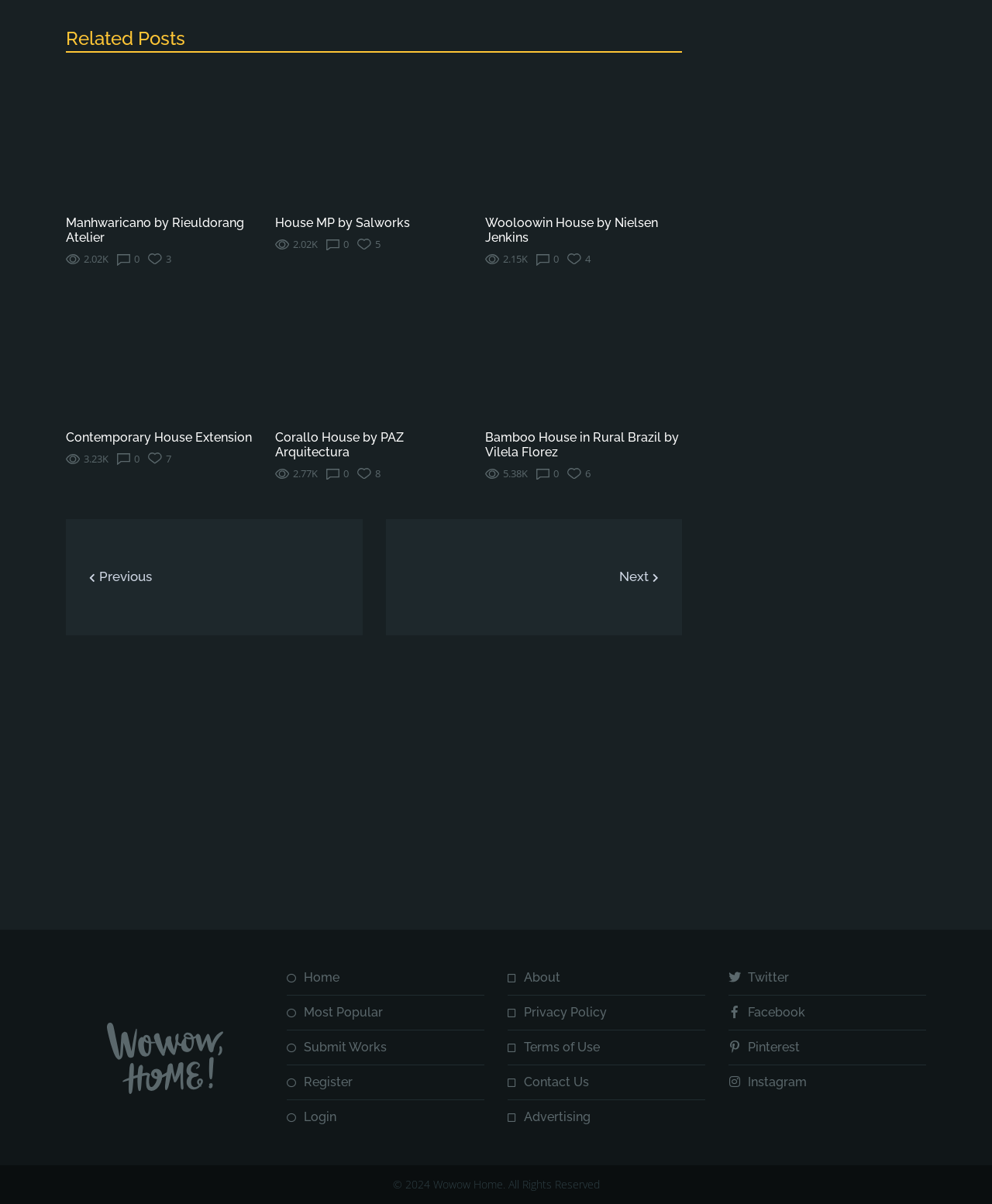Extract the bounding box coordinates of the UI element described by: "Contemporary House Extension". The coordinates should include four float numbers ranging from 0 to 1, e.g., [left, top, right, bottom].

[0.066, 0.357, 0.265, 0.369]